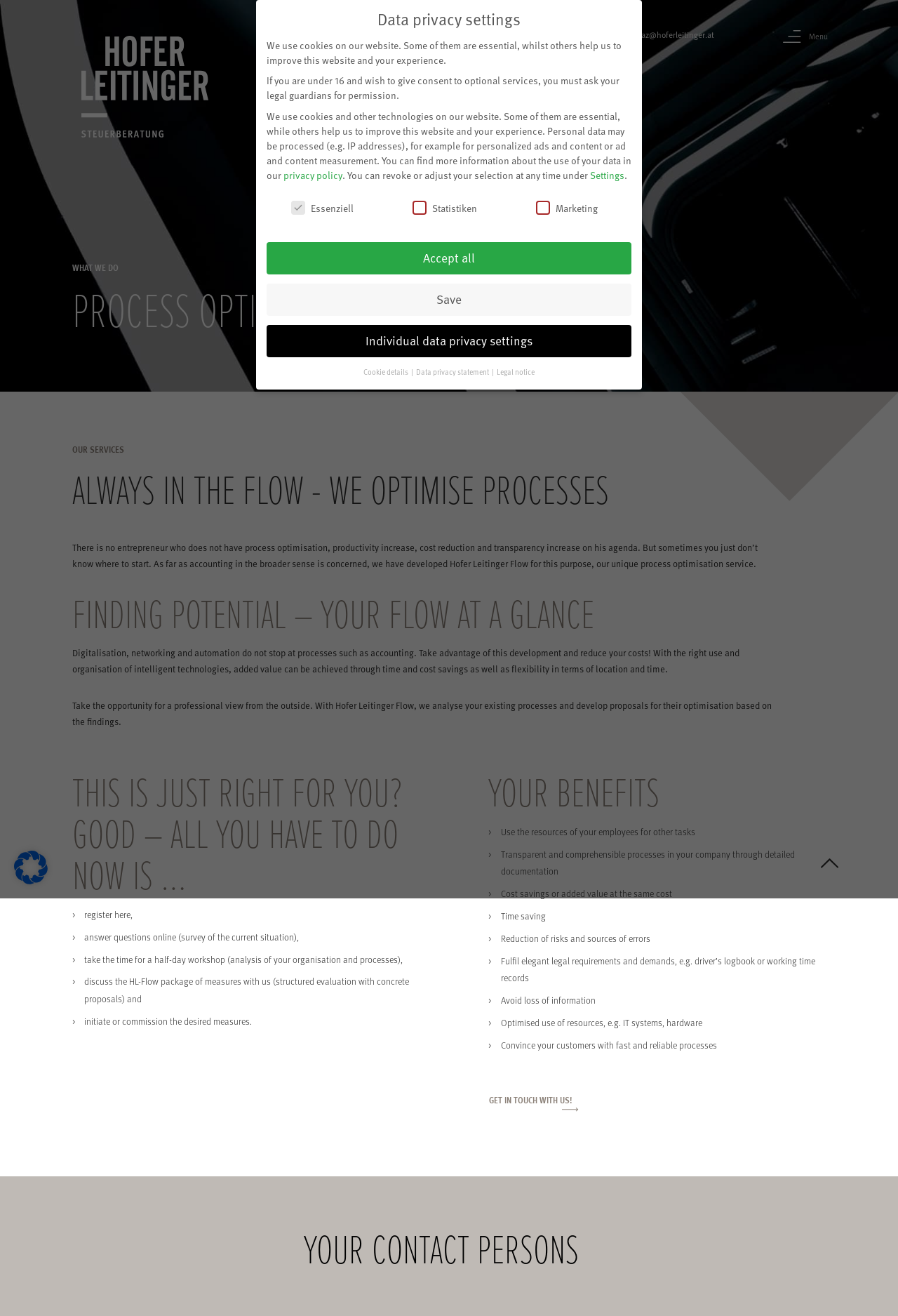What services does the company provide?
Give a single word or phrase answer based on the content of the image.

Accounting and tax consultancy